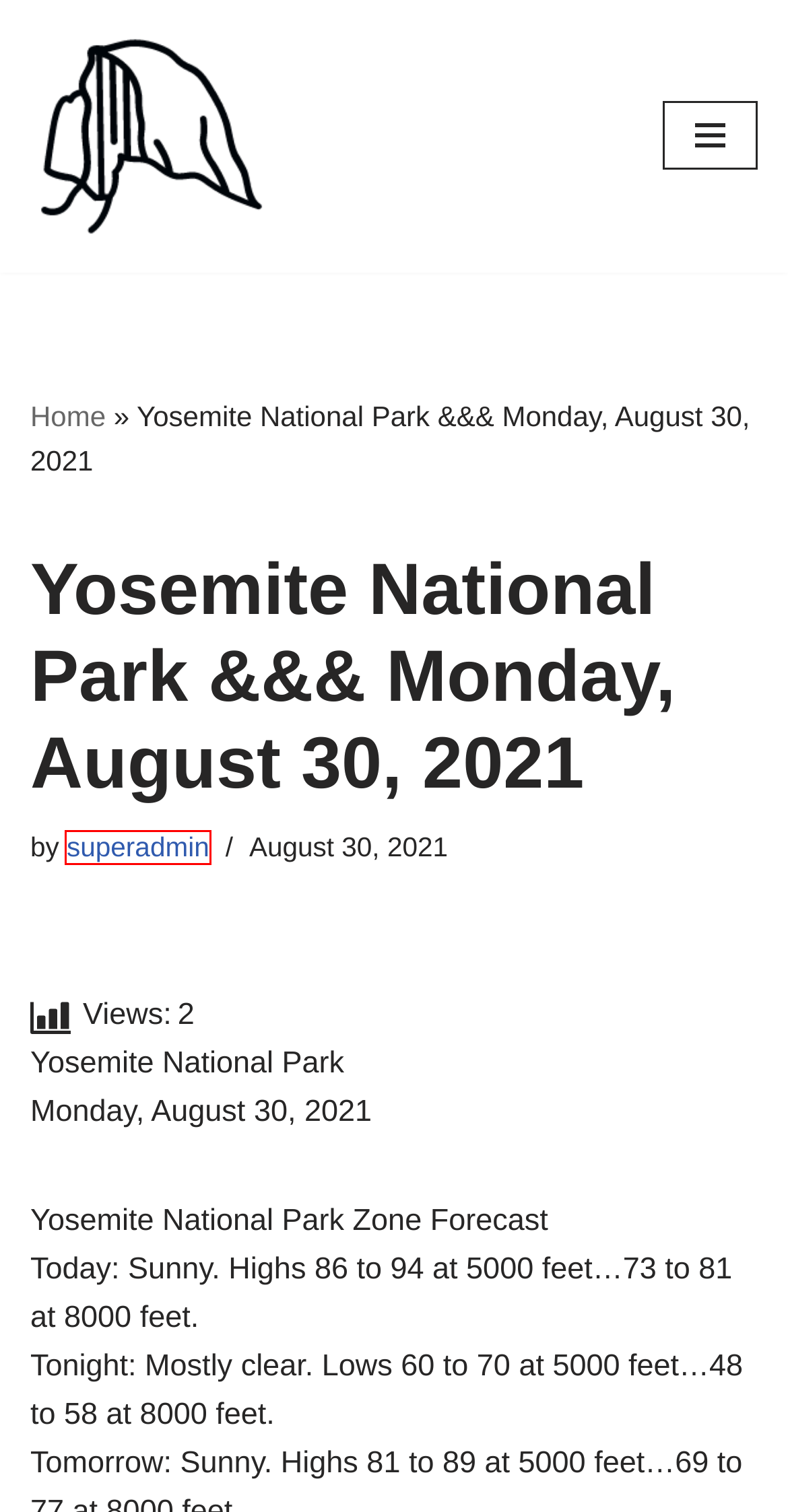Examine the screenshot of the webpage, which includes a red bounding box around an element. Choose the best matching webpage description for the page that will be displayed after clicking the element inside the red bounding box. Here are the candidates:
A. Neve - Fast & Lightweight WordPress Theme Ideal for Any Website
B. ostrander lake Archives - Yosemite
C. tuolumne meadows skiing Archives - Yosemite
D. superadmin, Author at Yosemite
E. yosemite tuolumne meadows Archives - Yosemite
F. Yosemite Rock Climb Archives - Yosemite
G. Yosemite - Yosemite News
H. yosemite h60 Archives - Yosemite

D